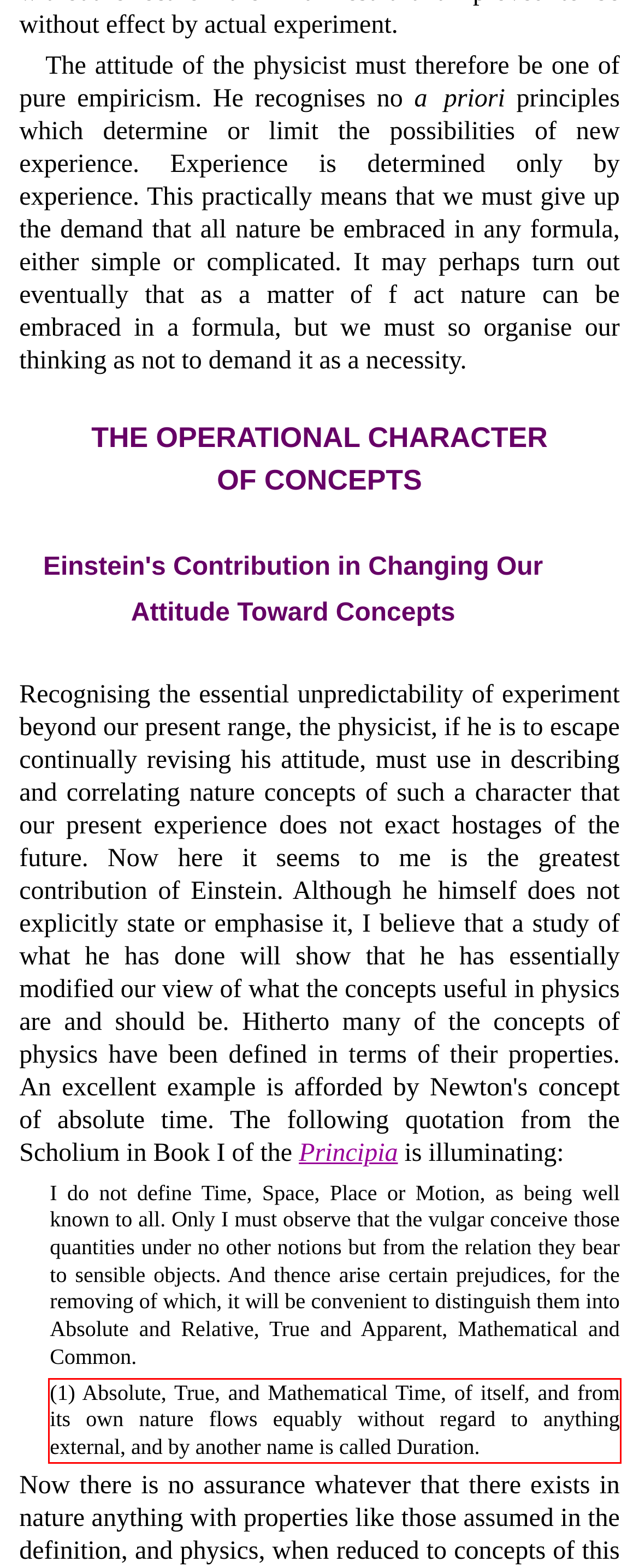Examine the webpage screenshot, find the red bounding box, and extract the text content within this marked area.

(1) Absolute, True, and Mathematical Time, of itself, and from its own nature flows equably without regard to anything external, and by another name is called Duration.